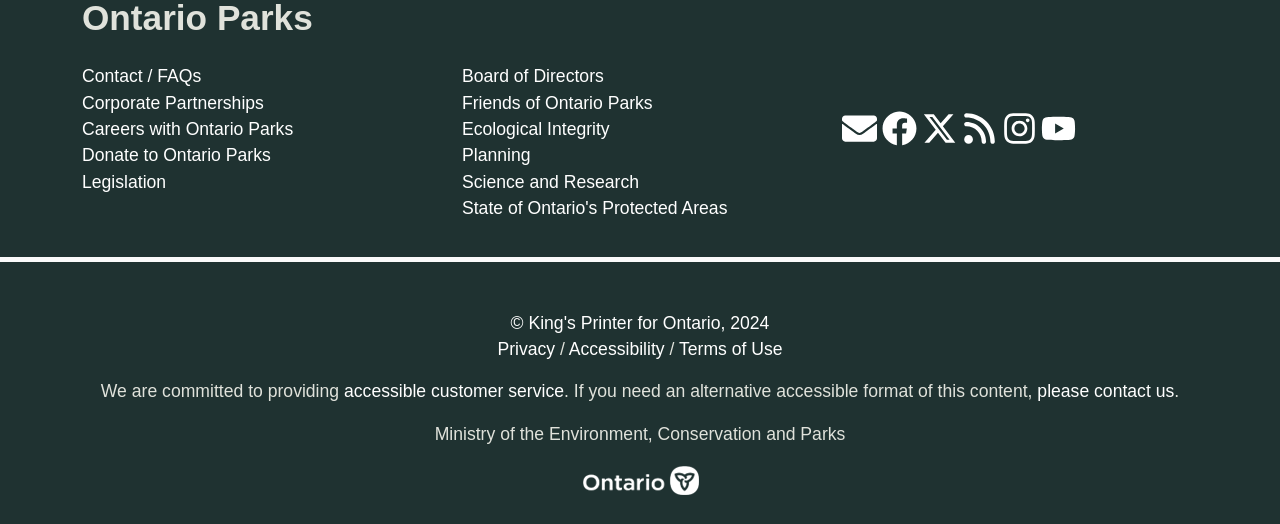Pinpoint the bounding box coordinates of the element that must be clicked to accomplish the following instruction: "Learn about Corporate Partnerships". The coordinates should be in the format of four float numbers between 0 and 1, i.e., [left, top, right, bottom].

[0.064, 0.177, 0.206, 0.215]